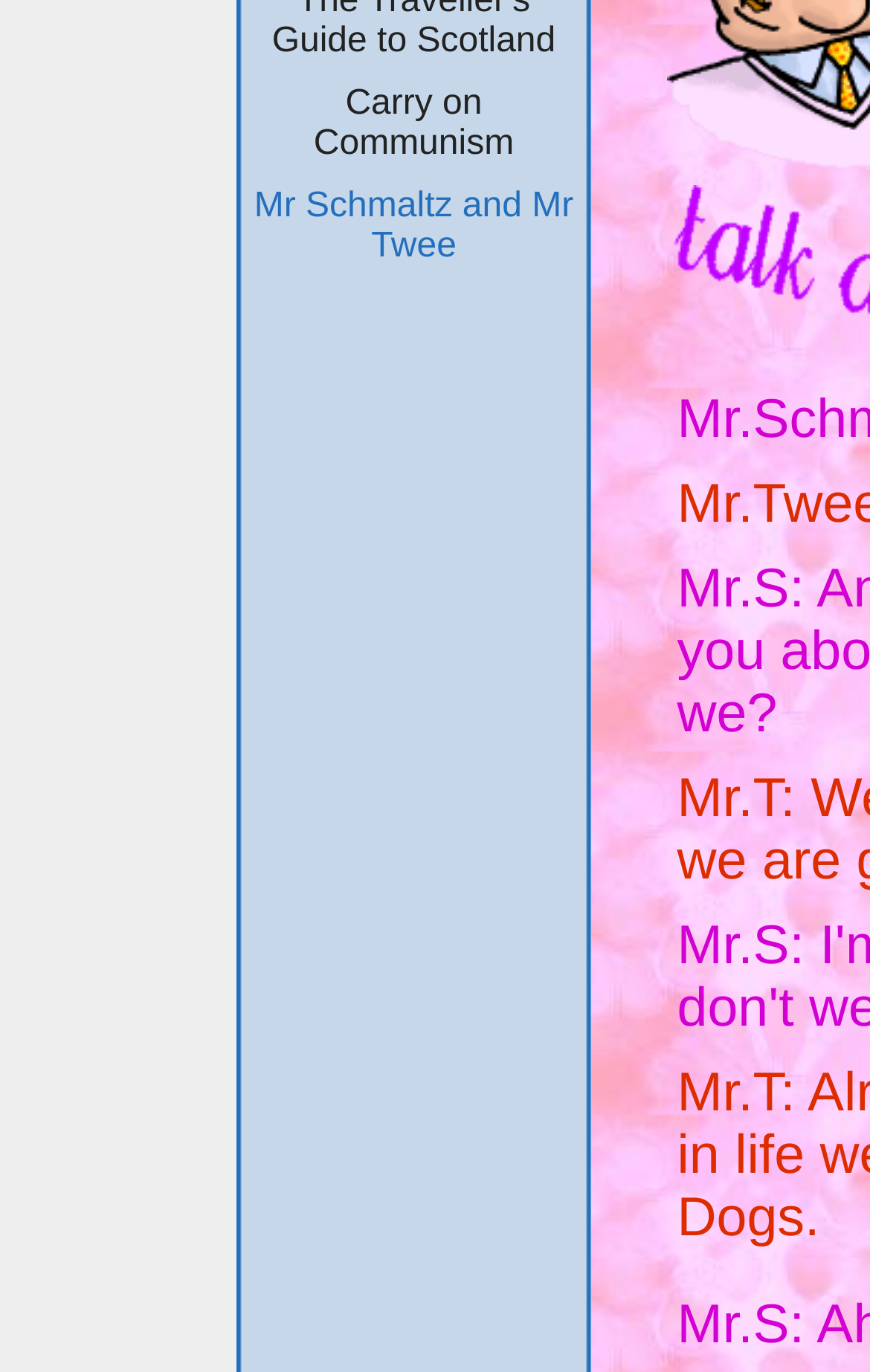Please locate the UI element described by "Mr Schmaltz and Mr Twee" and provide its bounding box coordinates.

[0.285, 0.128, 0.667, 0.203]